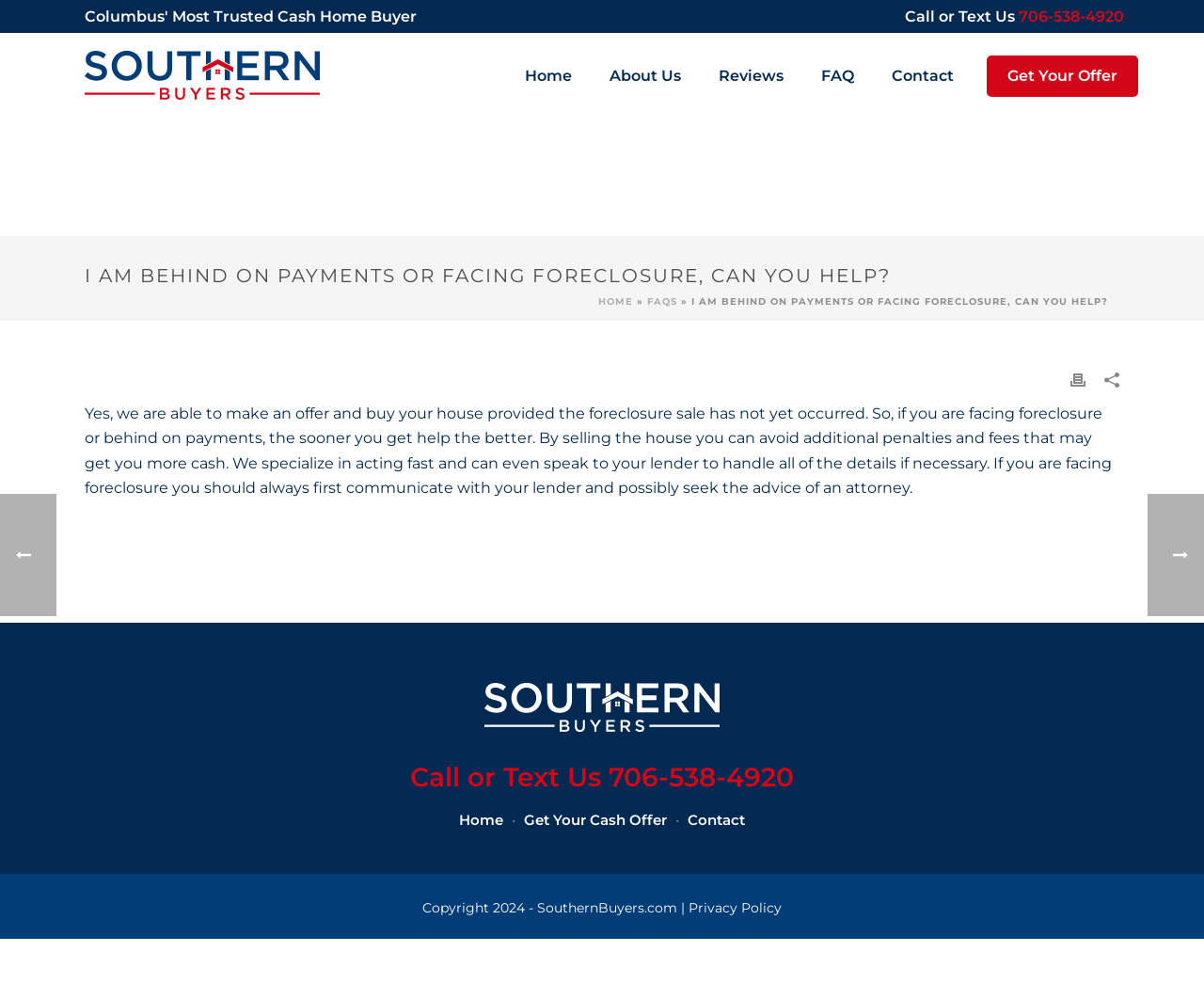Please determine the bounding box coordinates of the element to click in order to execute the following instruction: "Read the FAQ section". The coordinates should be four float numbers between 0 and 1, specified as [left, top, right, bottom].

[0.666, 0.065, 0.725, 0.087]